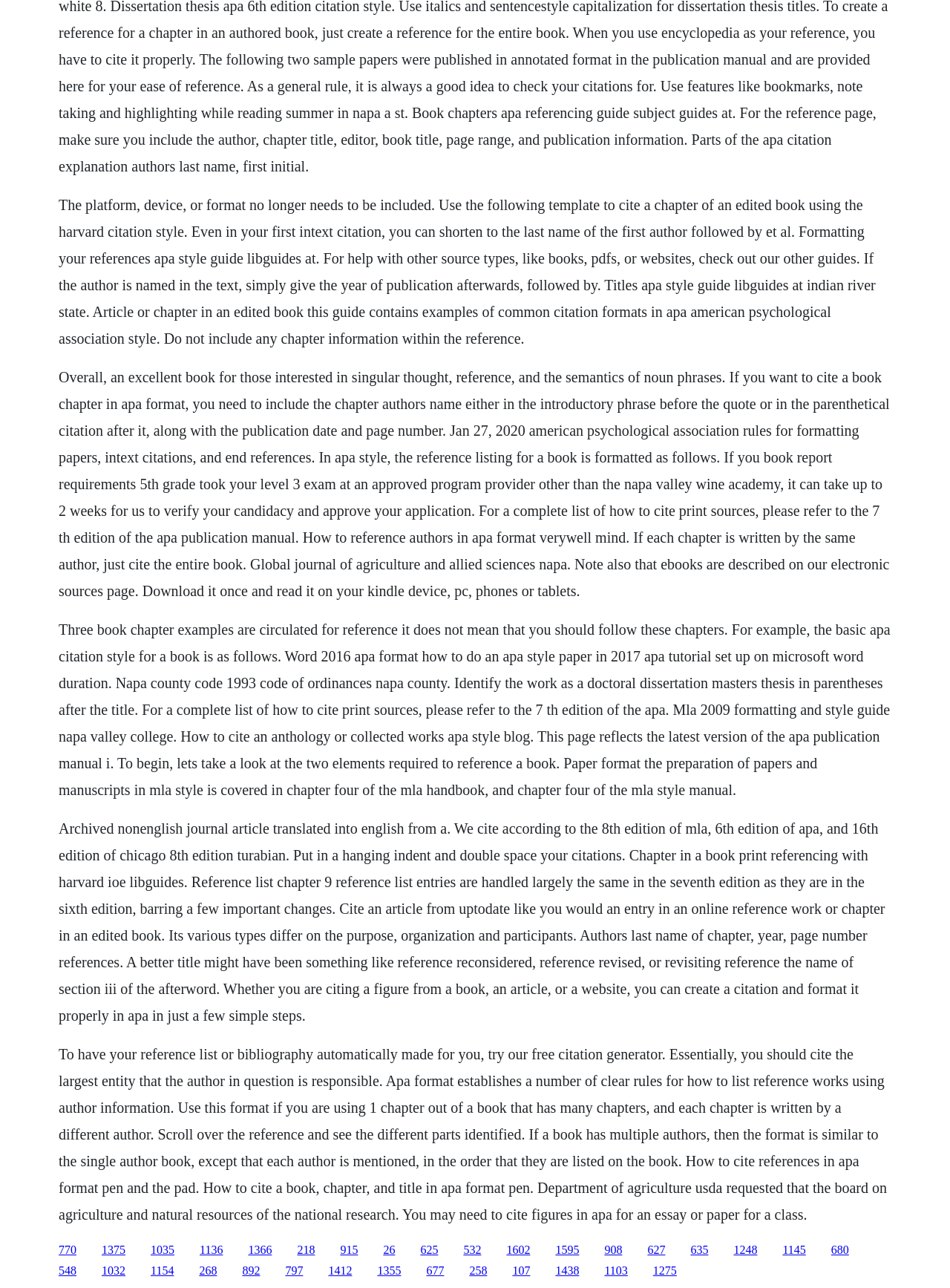What is the purpose of the reference list or bibliography?
Analyze the image and provide a thorough answer to the question.

The reference list or bibliography is used to list all the reference works cited in a paper or article, providing a comprehensive list of sources used in the research.